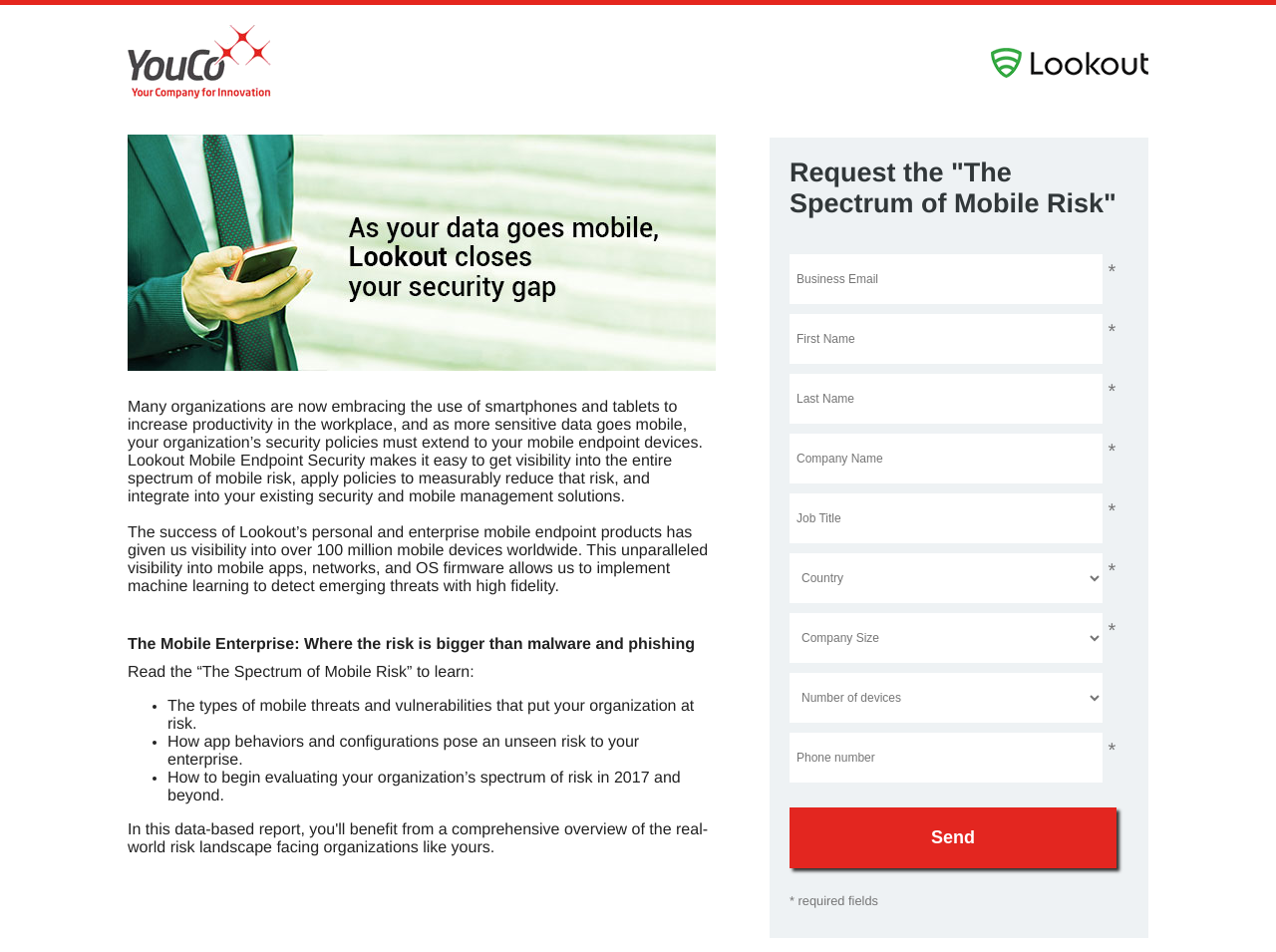Identify the bounding box coordinates of the region I need to click to complete this instruction: "Select an option from the first dropdown".

[0.619, 0.581, 0.864, 0.634]